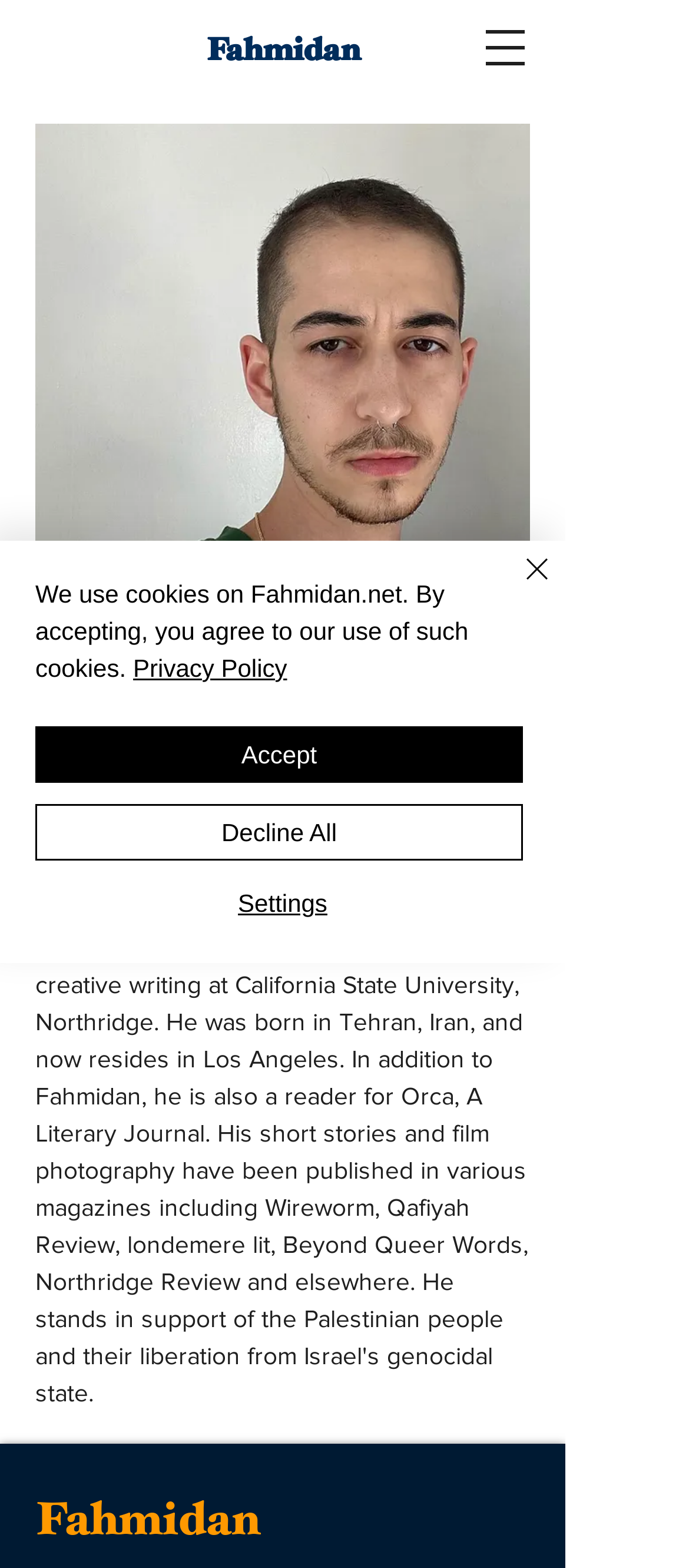Identify the bounding box of the UI element that matches this description: "Privacy Policy".

[0.193, 0.417, 0.417, 0.435]